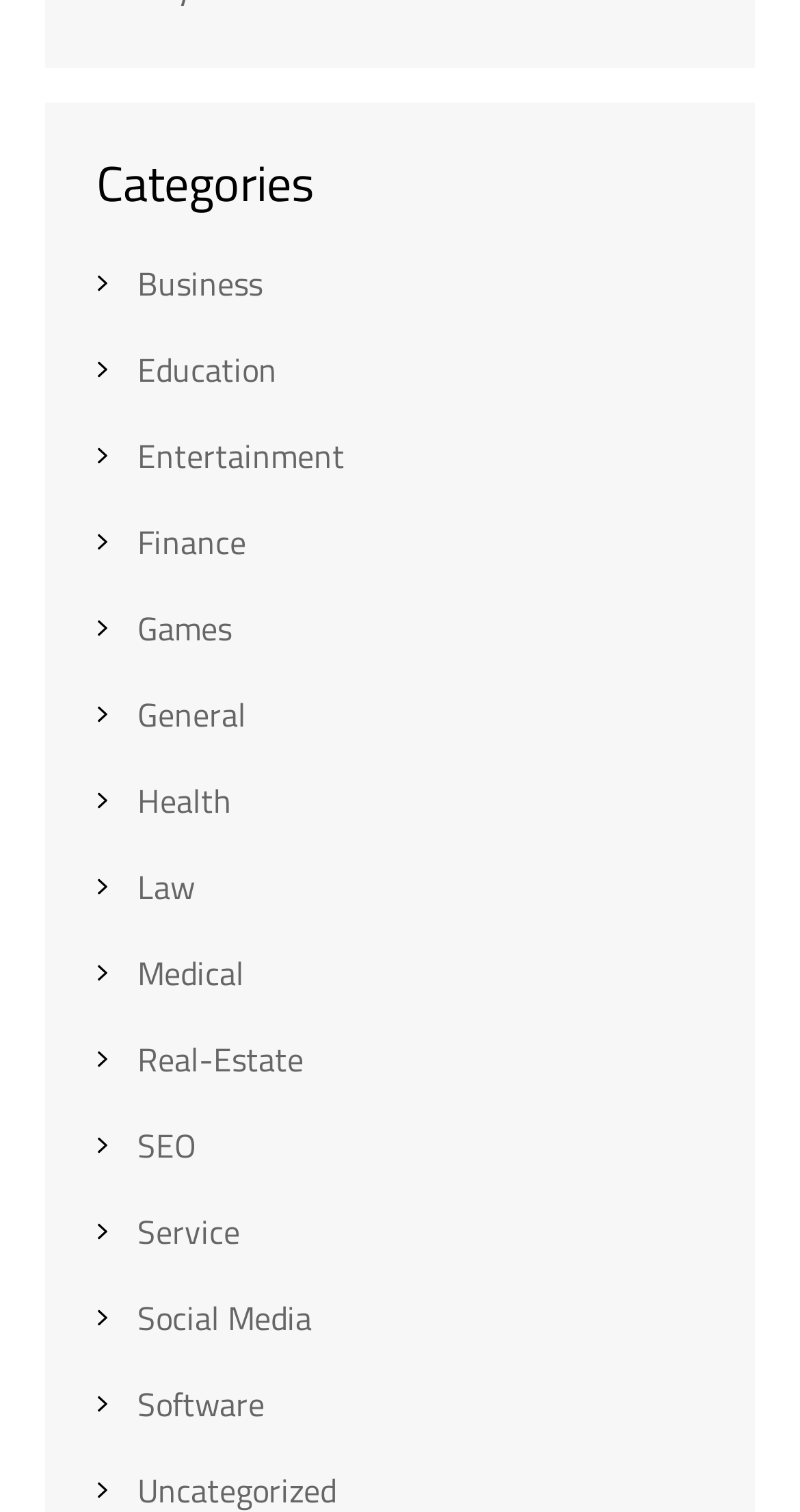Find the bounding box coordinates of the clickable area required to complete the following action: "Select Education link".

[0.172, 0.228, 0.346, 0.261]